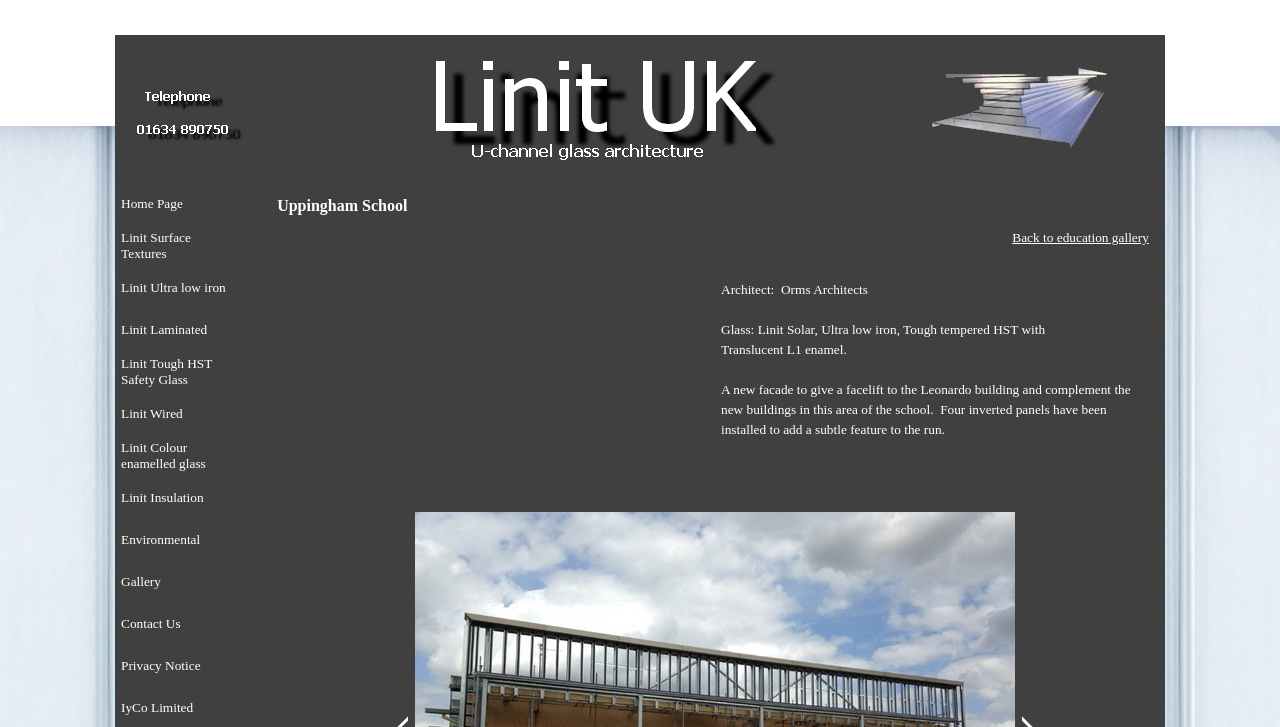Generate a thorough explanation of the webpage's elements.

The webpage is about Uppingham School, specifically showcasing a project related to the school's facade renovation. At the top-left corner, there is a navigation menu consisting of 12 links, including "Home Page", "Linit Surface Textures", "Linit Ultra low iron", and others, arranged vertically in a column. 

On the top-center of the page, there is a large heading that reads "Uppingham School". Below this heading, there is a link "Back to education gallery" located at the top-right corner. 

The main content of the page is divided into three sections. The first section describes the project, with three paragraphs of text. The first paragraph mentions the architect, Orms Architects. The second paragraph describes the glass used in the project, including Linit Solar, Ultra low iron, and Tough tempered HST with Translucent L1 enamel. The third paragraph provides a brief overview of the project, stating that it aimed to give a facelift to the Leonardo building and complement the new buildings in the area.

There are no images on the page. The overall layout is organized, with clear headings and concise text.